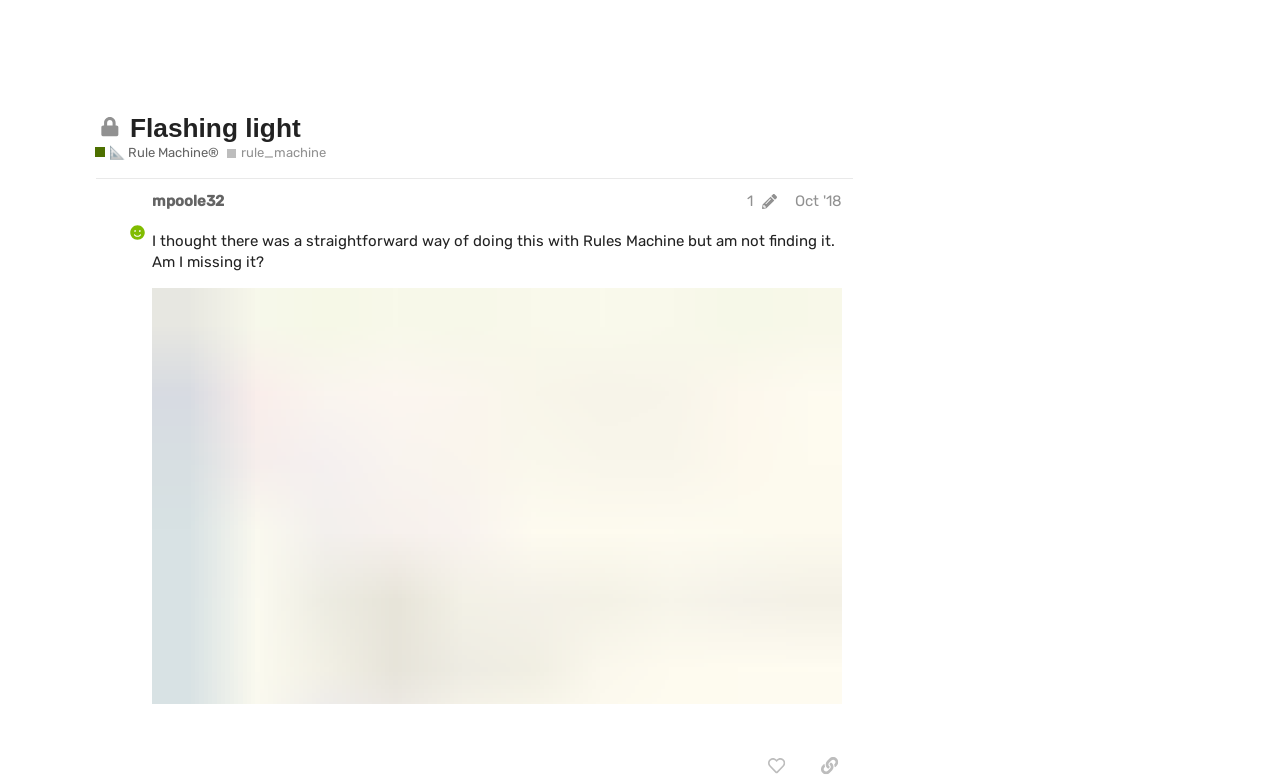What is the topic of the closed discussion?
Look at the image and provide a detailed response to the question.

The topic of the closed discussion can be found in the link text within the first post region, which says 'Triggered Rule Triggering From Triggered Rule Does Not Respect Delay Command'.